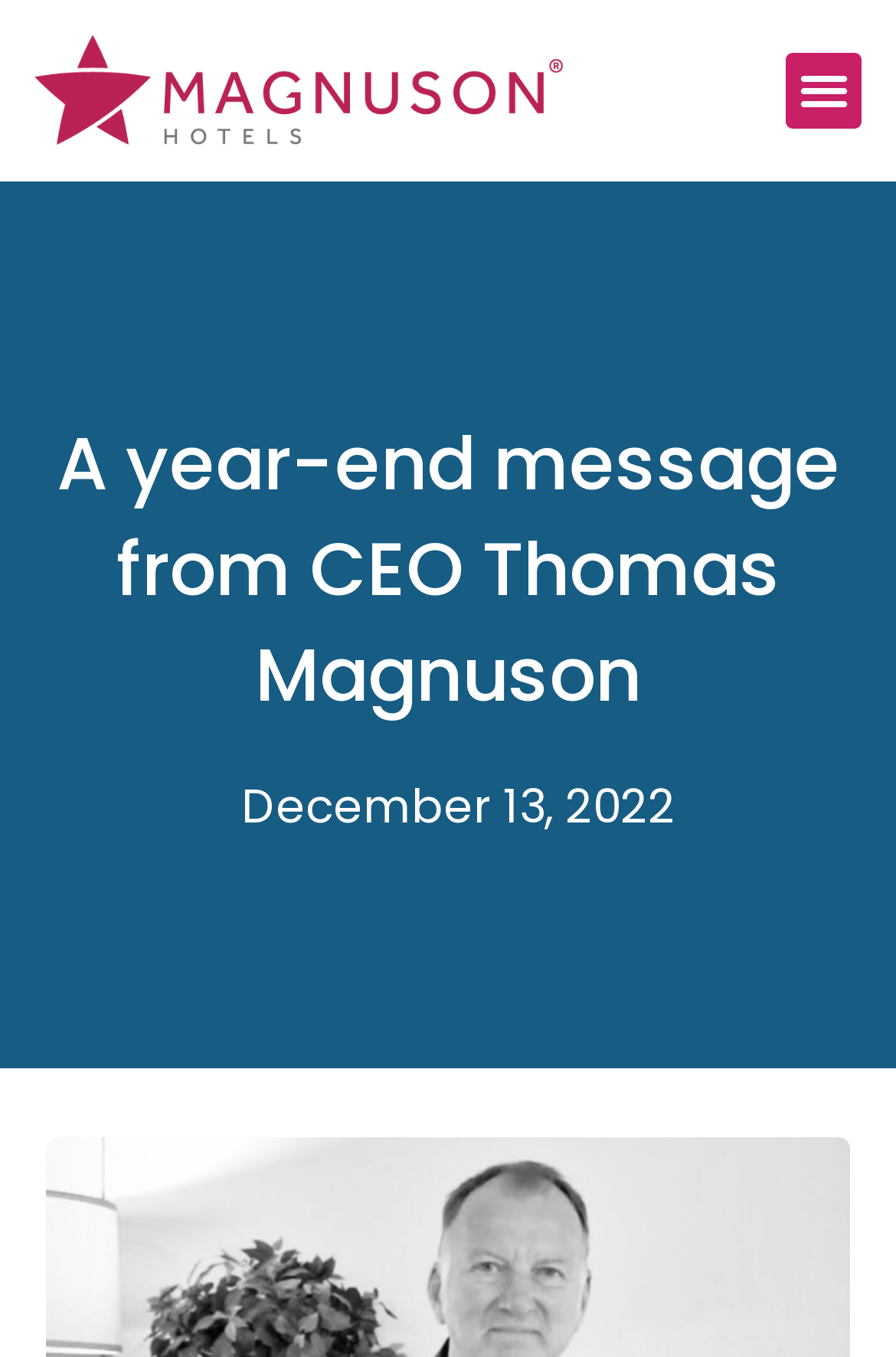Locate the bounding box of the UI element with the following description: "Menu".

[0.877, 0.038, 0.962, 0.094]